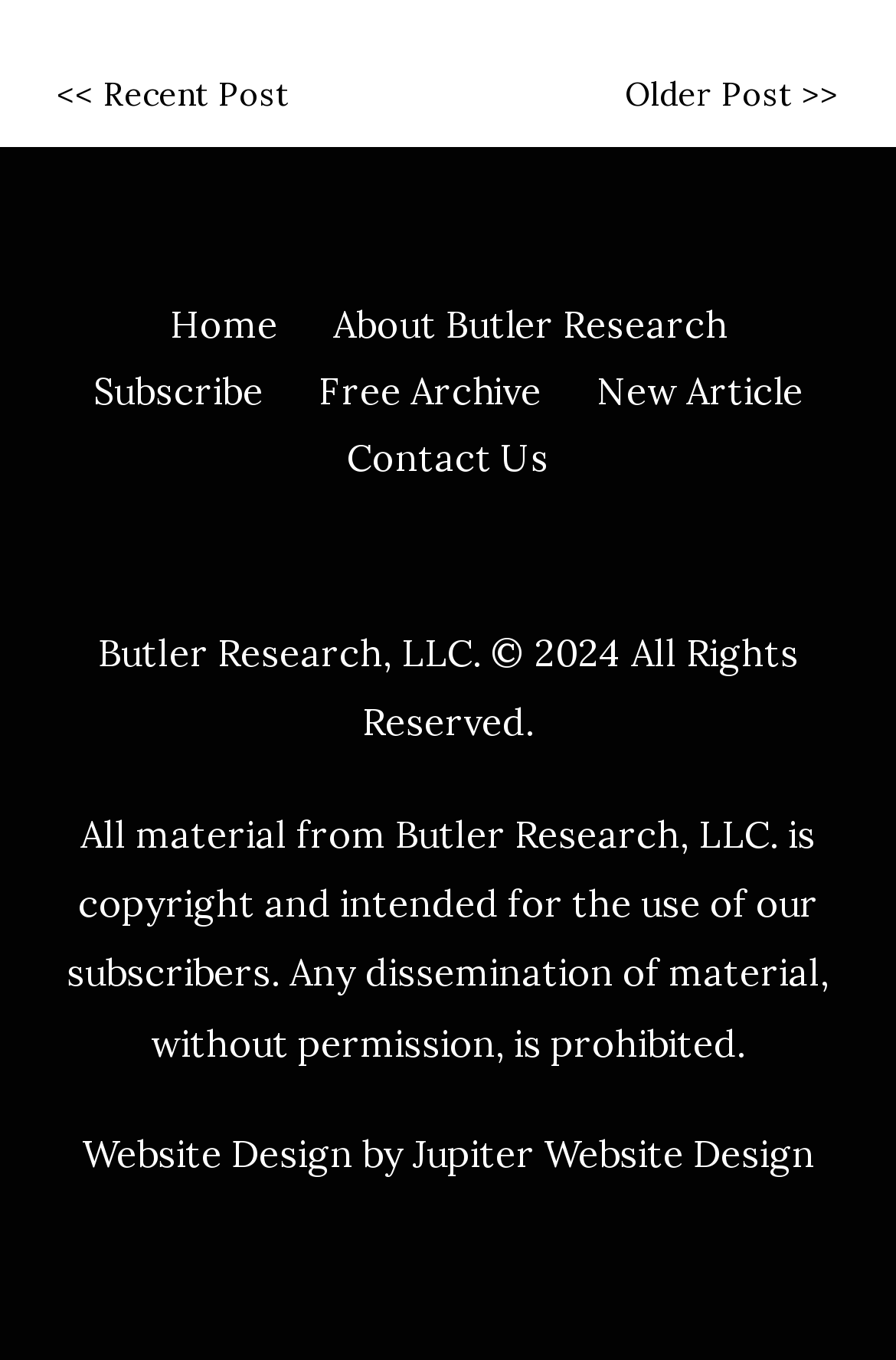Highlight the bounding box coordinates of the region I should click on to meet the following instruction: "access free archive".

[0.355, 0.271, 0.604, 0.305]